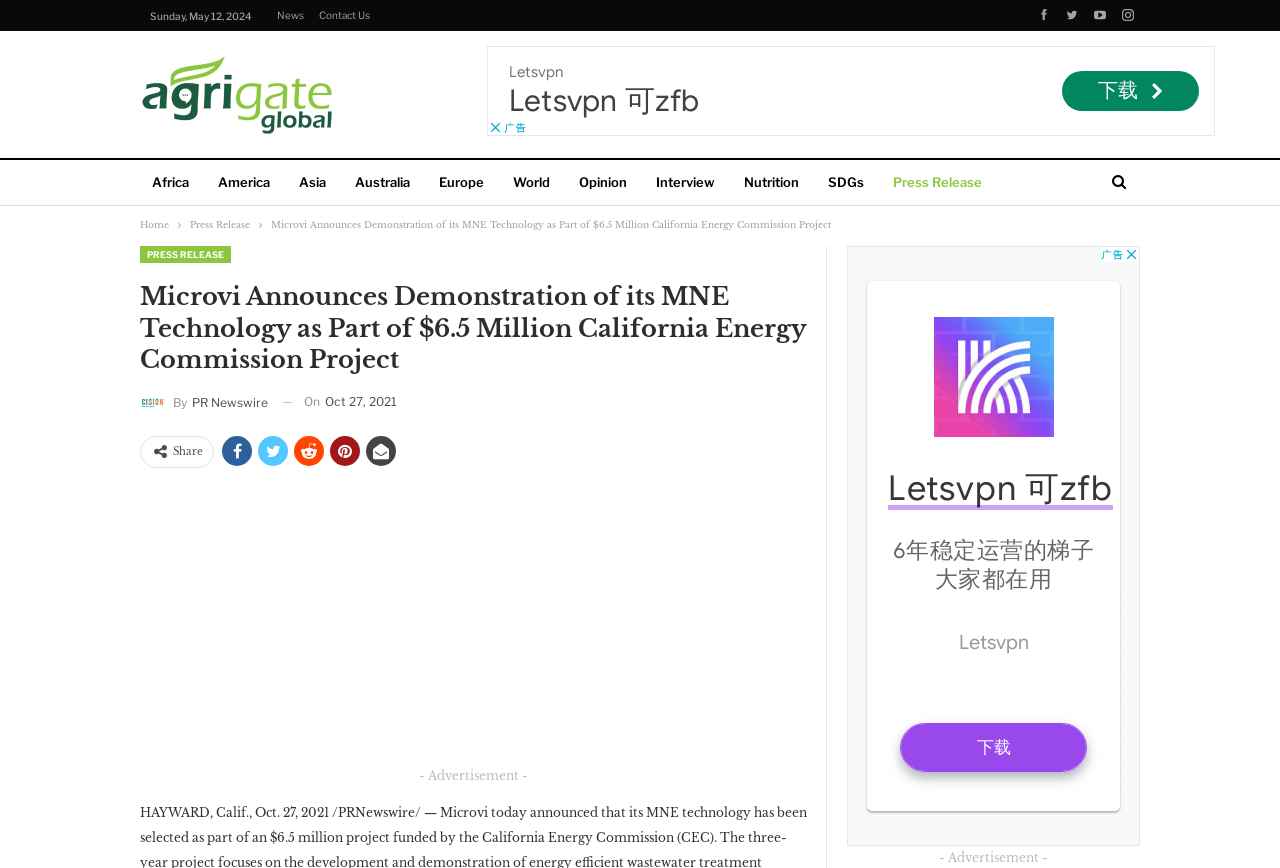Find the bounding box of the UI element described as follows: "aria-label="Advertisement" name="aswift_0" title="Advertisement"".

[0.38, 0.053, 0.949, 0.157]